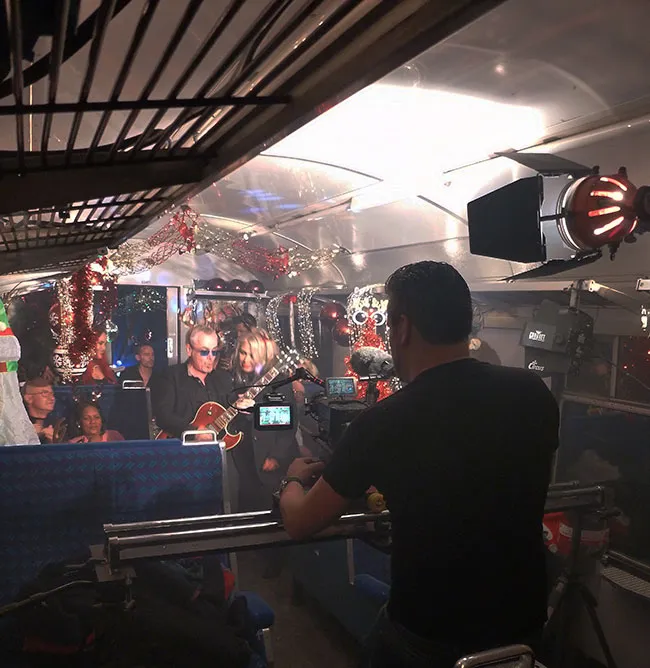Describe every important feature and element in the image comprehensively.

The image captures a vibrant scene inside a train that has been transformed into a festive setting for a music video shoot. In the foreground, a crew member operates a camera on a stabilizer, strategically positioning it to capture the action unfolding in the carriage. The camera focuses on a performance featuring two musicians; one is dressed in black and skillfully playing the guitar, while the other leans in close, adding to the collaborative energy of the moment.

The interior of the train is adorned with Christmas decorations, creating a joyful atmosphere that's enhanced by the playful use of tinsel and festive lighting. In the background, a few onlookers can be seen enjoying the performance. The overall scene reflects a blend of music, celebration, and the unique charm of hosting such events on a railway, particularly highlighting its appeal for creative projects. This image showcases a memorable experience set against the backdrop of a railway known for its friendly and accommodating atmosphere.